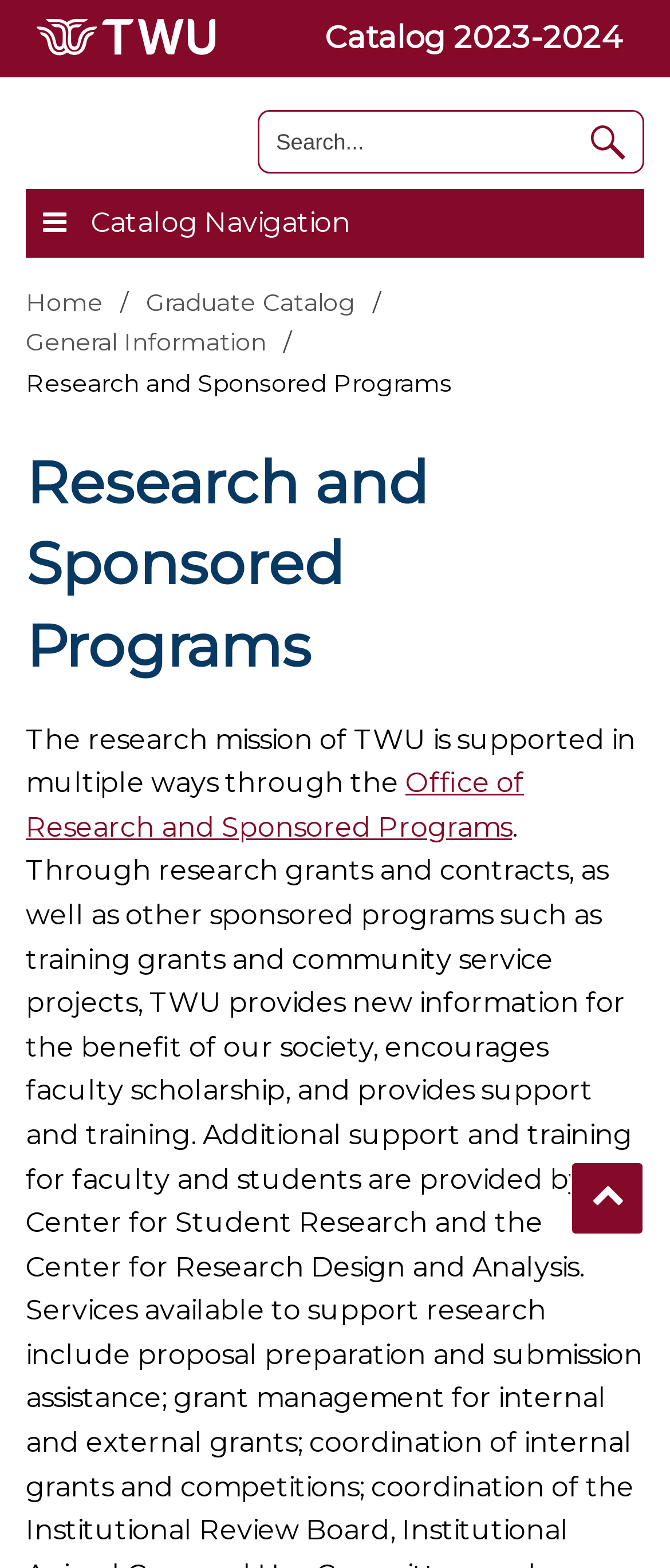Please determine the bounding box coordinates for the element that should be clicked to follow these instructions: "Go to the TWU home page".

[0.031, 0.029, 0.346, 0.05]